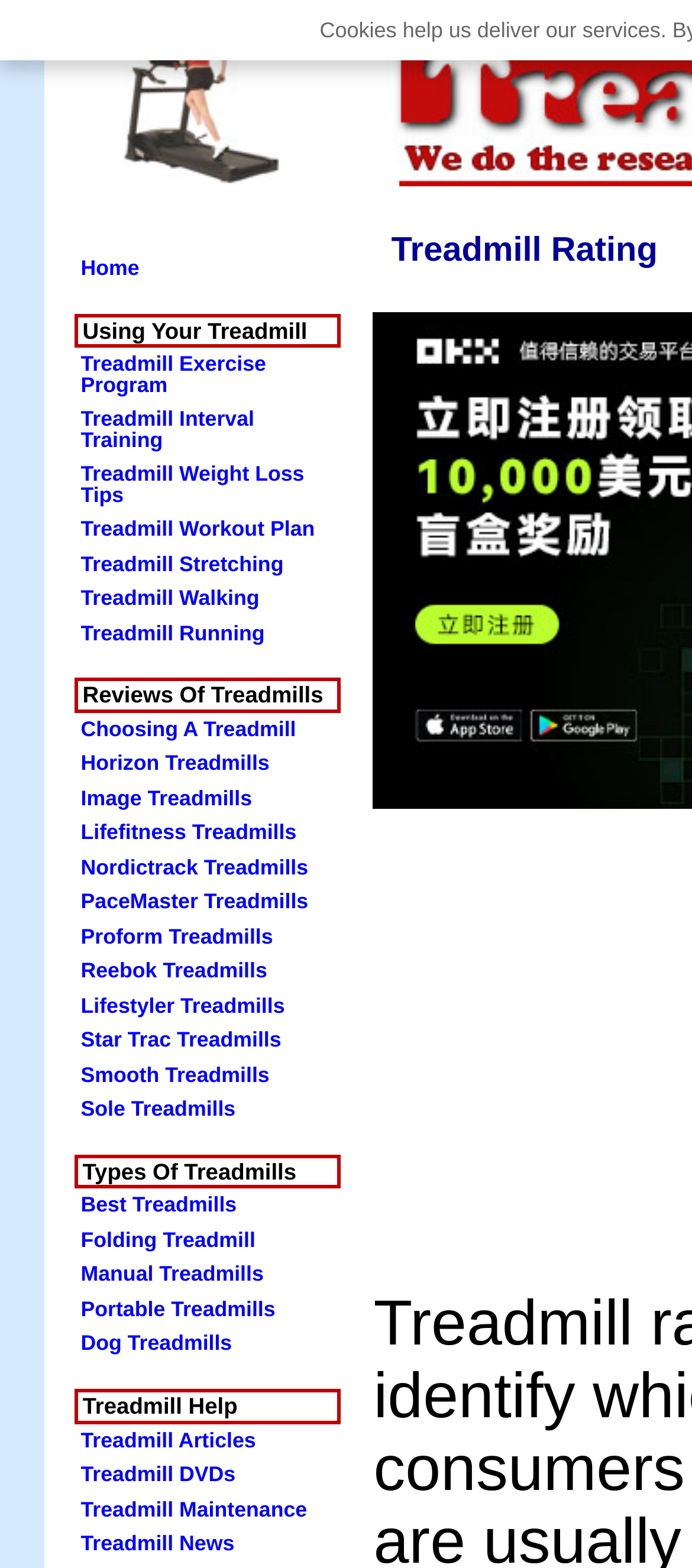Identify the bounding box coordinates of the specific part of the webpage to click to complete this instruction: "get treadmill help".

[0.119, 0.888, 0.343, 0.905]